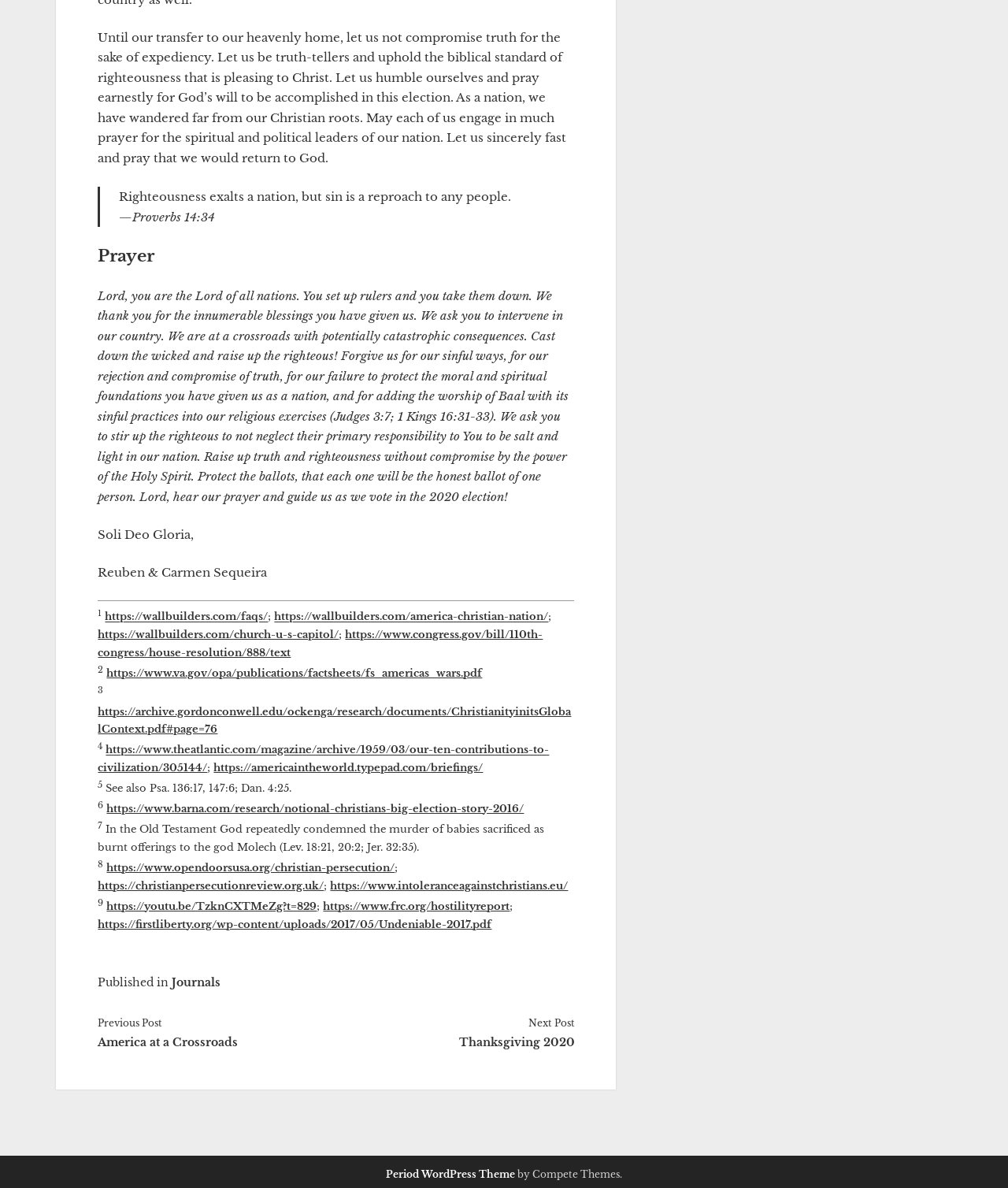Provide the bounding box coordinates in the format (top-left x, top-left y, bottom-right x, bottom-right y). All values are floating point numbers between 0 and 1. Determine the bounding box coordinate of the UI element described as: America at a Crossroads

[0.097, 0.866, 0.333, 0.882]